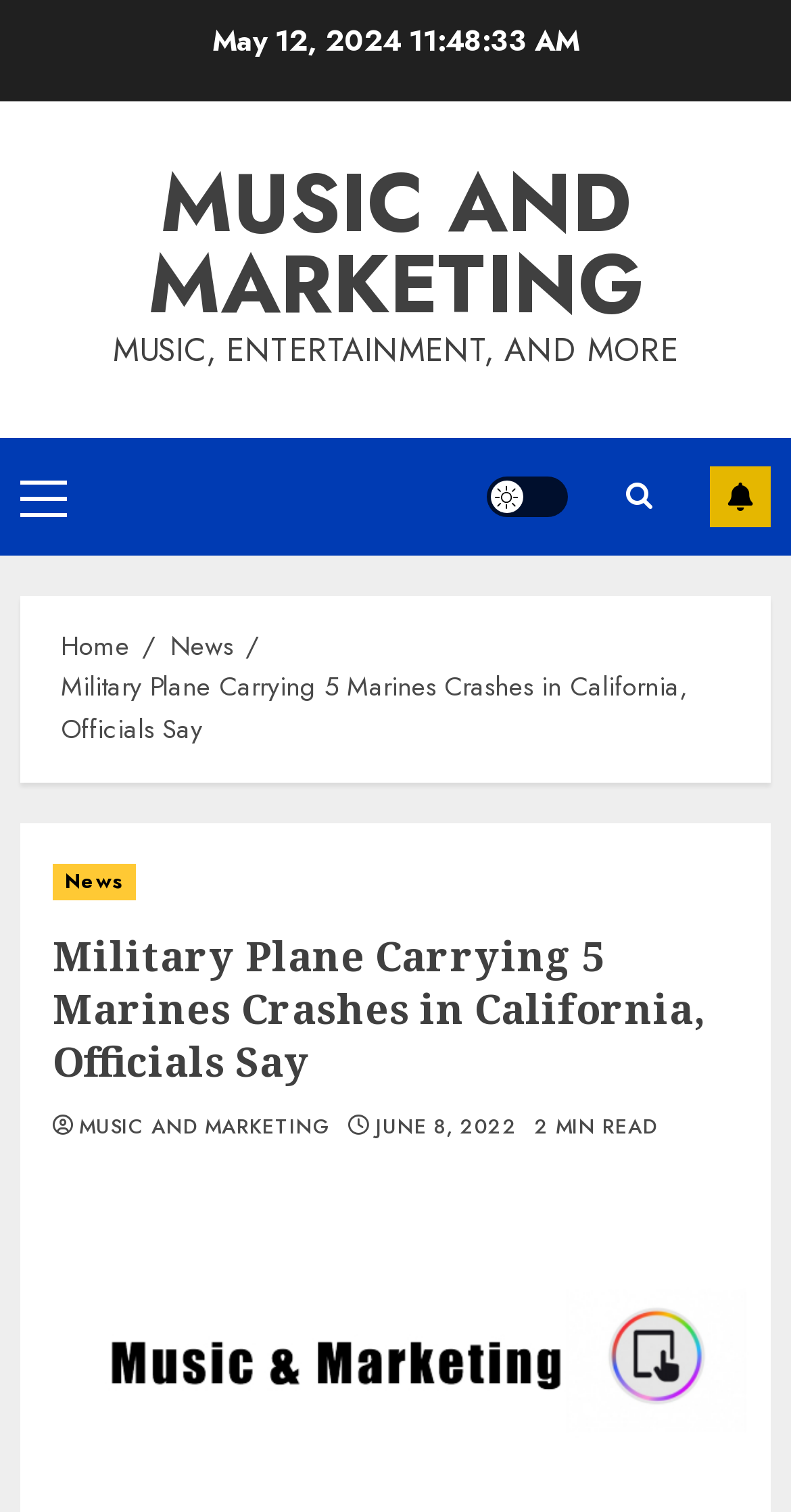Identify the bounding box coordinates of the region that should be clicked to execute the following instruction: "Click on MUSIC AND MARKETING".

[0.187, 0.095, 0.813, 0.227]